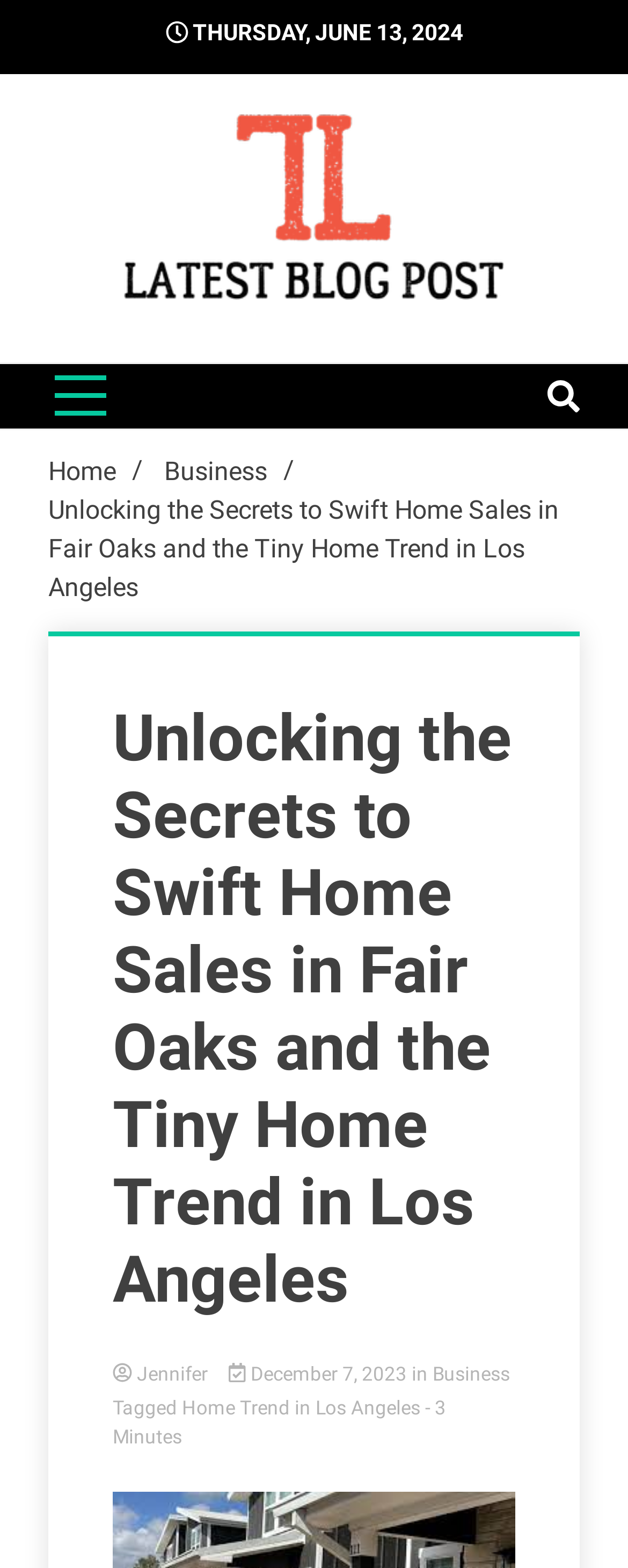Find the bounding box coordinates for the element that must be clicked to complete the instruction: "Check the estimated reading time". The coordinates should be four float numbers between 0 and 1, indicated as [left, top, right, bottom].

[0.179, 0.891, 0.71, 0.924]